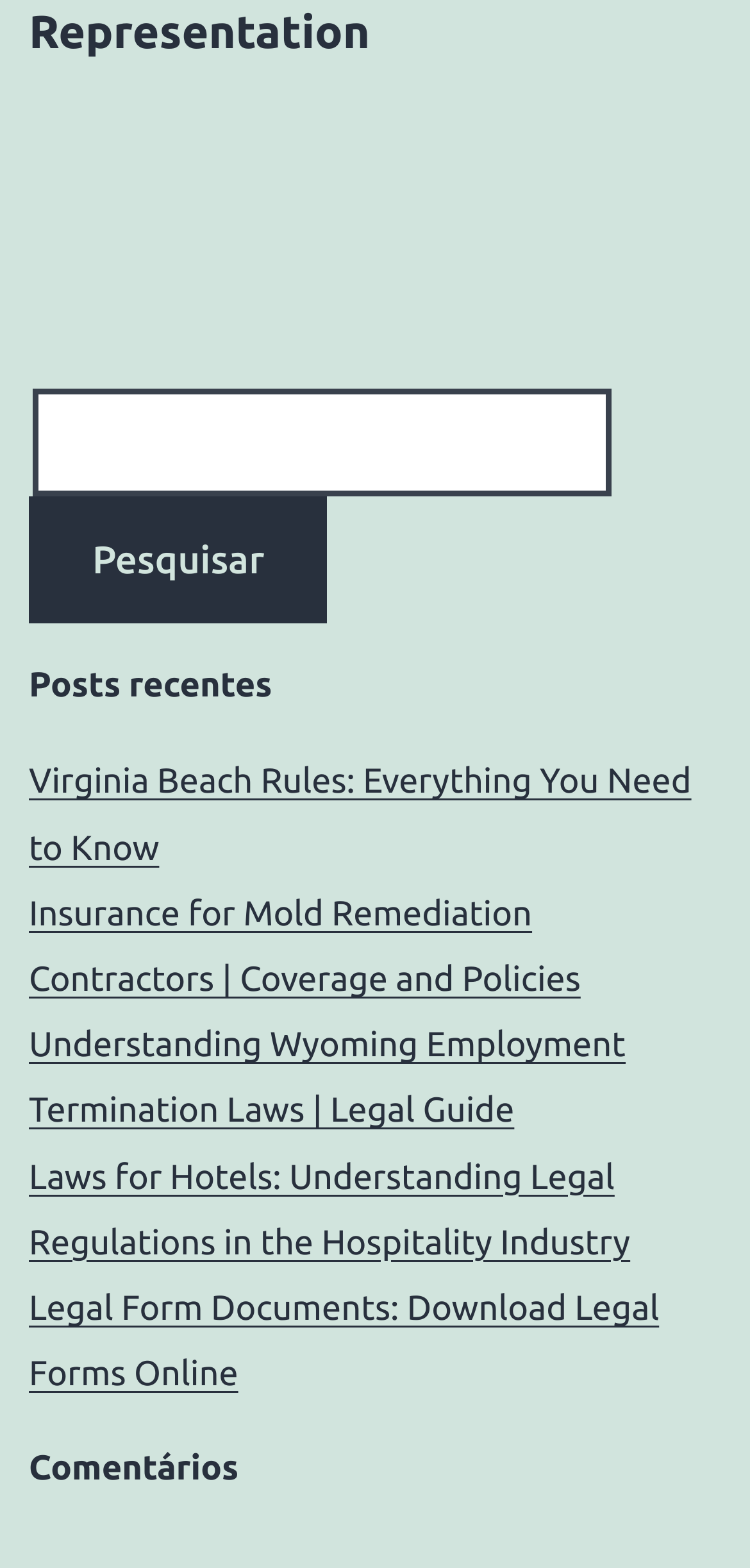Using the information shown in the image, answer the question with as much detail as possible: What is the last link under 'Posts recentes'?

I looked at the links under the 'Posts recentes' section and found that the last link is 'Legal Form Documents: Download Legal Forms Online'.